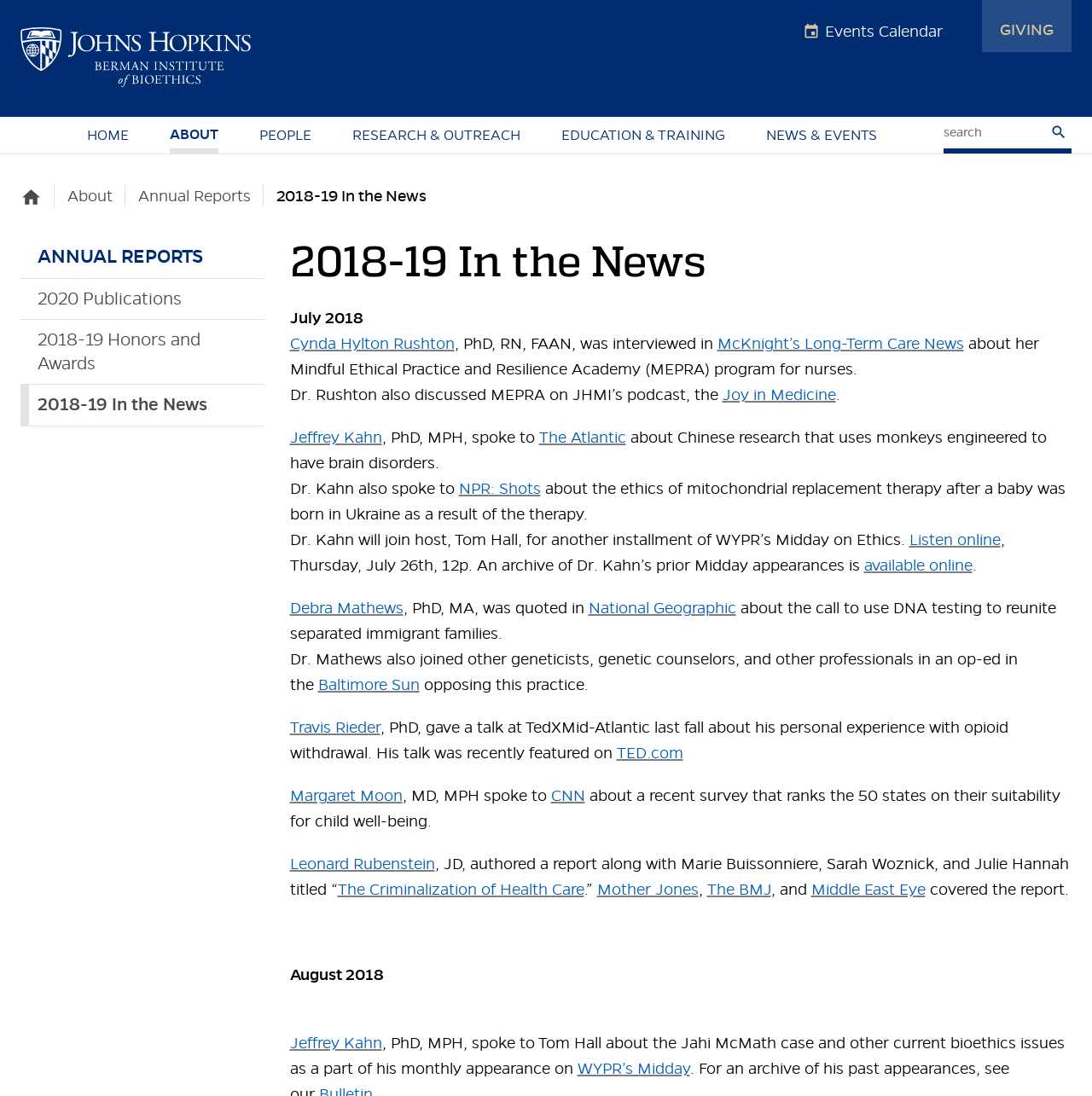Based on the visual content of the image, answer the question thoroughly: What is the name of the institute?

I found the answer by looking at the top-left corner of the webpage, where the institute's name is displayed as a link.